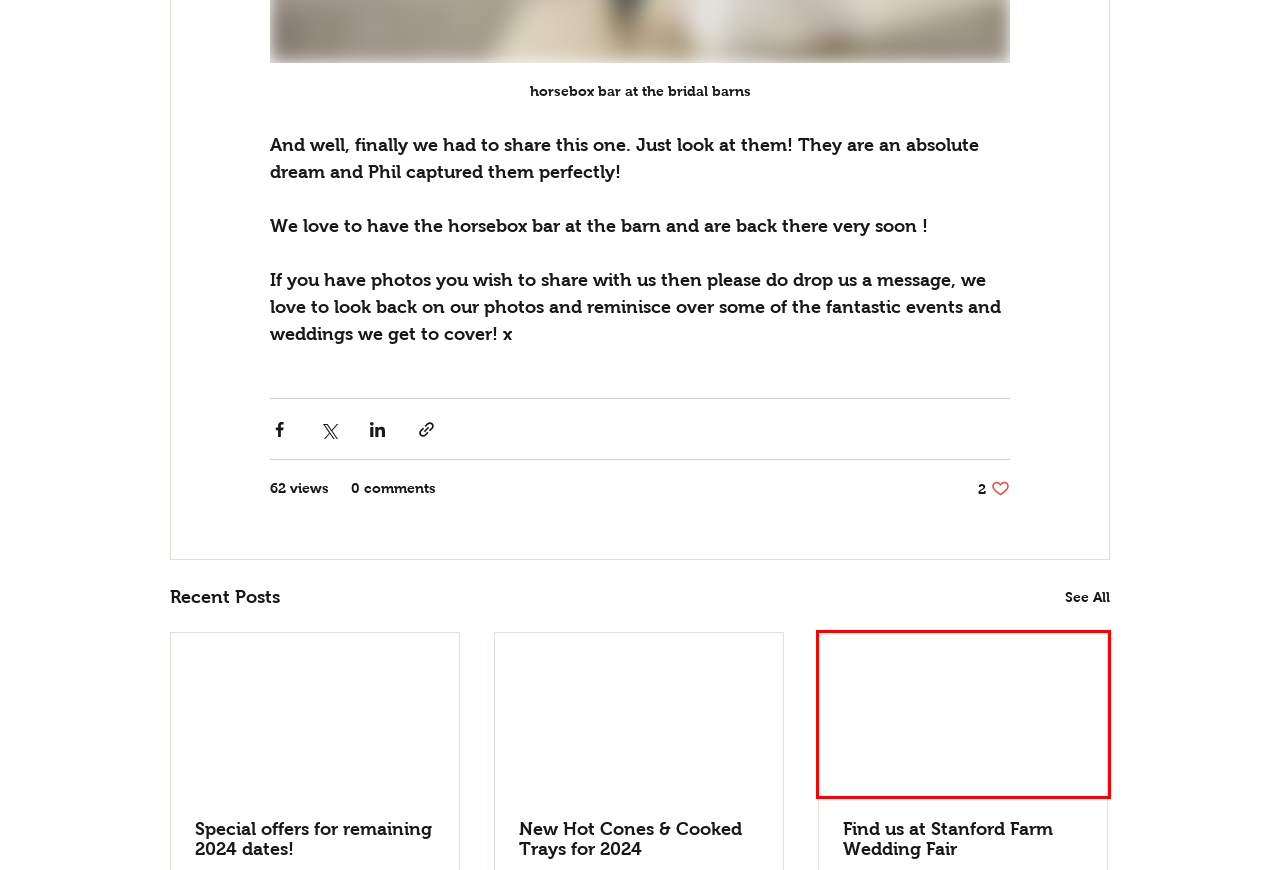You have a screenshot of a webpage with a red rectangle bounding box around a UI element. Choose the best description that matches the new page after clicking the element within the bounding box. The candidate descriptions are:
A. Find us at Stanford Farm Wedding Fair
B. Recent & Upcoming News | The Pour Horse Mobil
C. Special offers for remaining 2024 dates!
D. New Hot Cones & Cooked Trays for 2024
E. Wood Fired Pizza | The Pour Horse Mobil
F. Horsebox Bar | The Pour Horse Mobil
G. About Us | The Pour Horse Mobile Bar
H. Services We Offer | The Pour Horse Mobile Bar

A